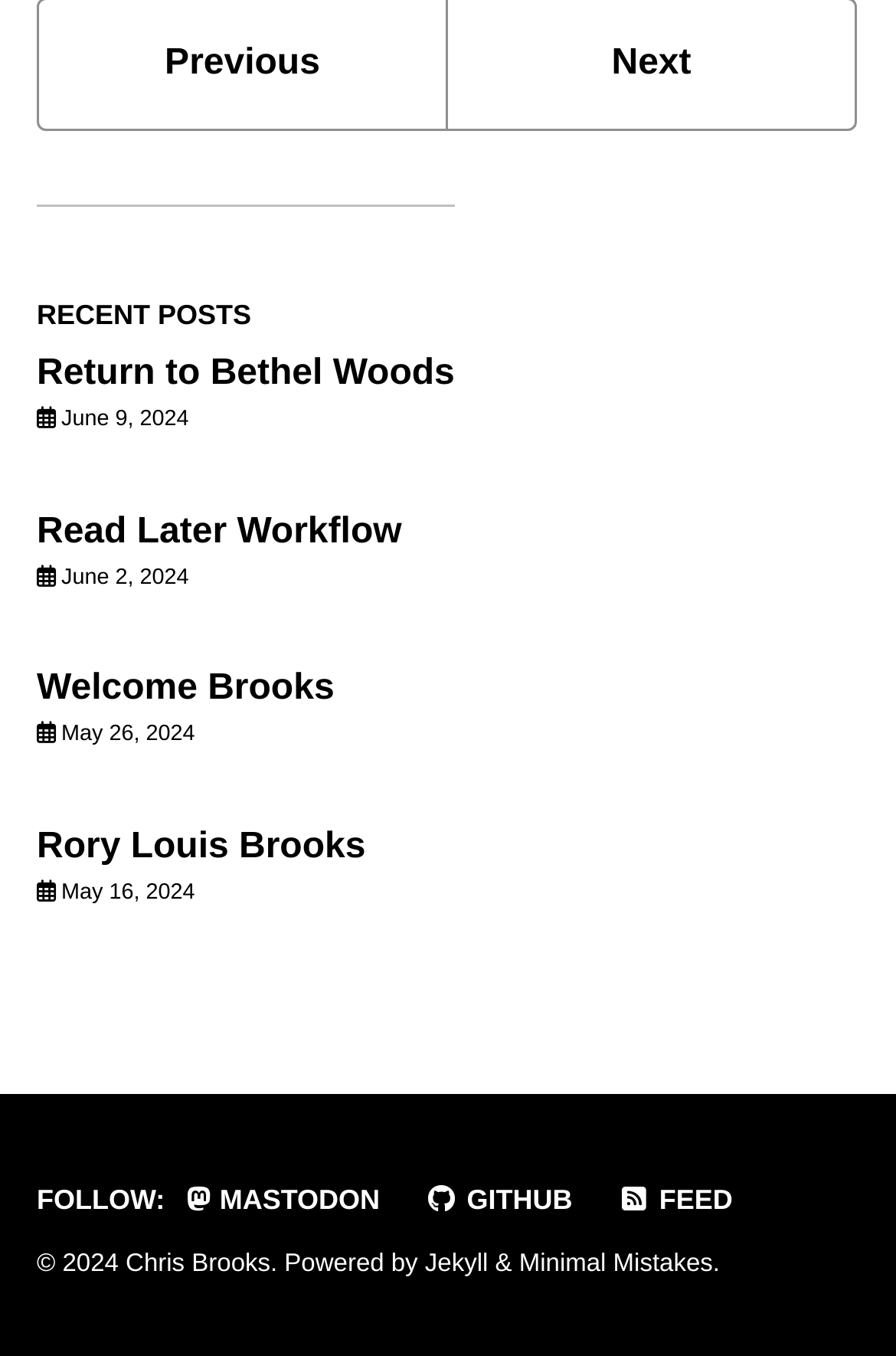Please determine the bounding box coordinates for the element that should be clicked to follow these instructions: "visit Chris Brooks' homepage".

[0.14, 0.922, 0.302, 0.942]